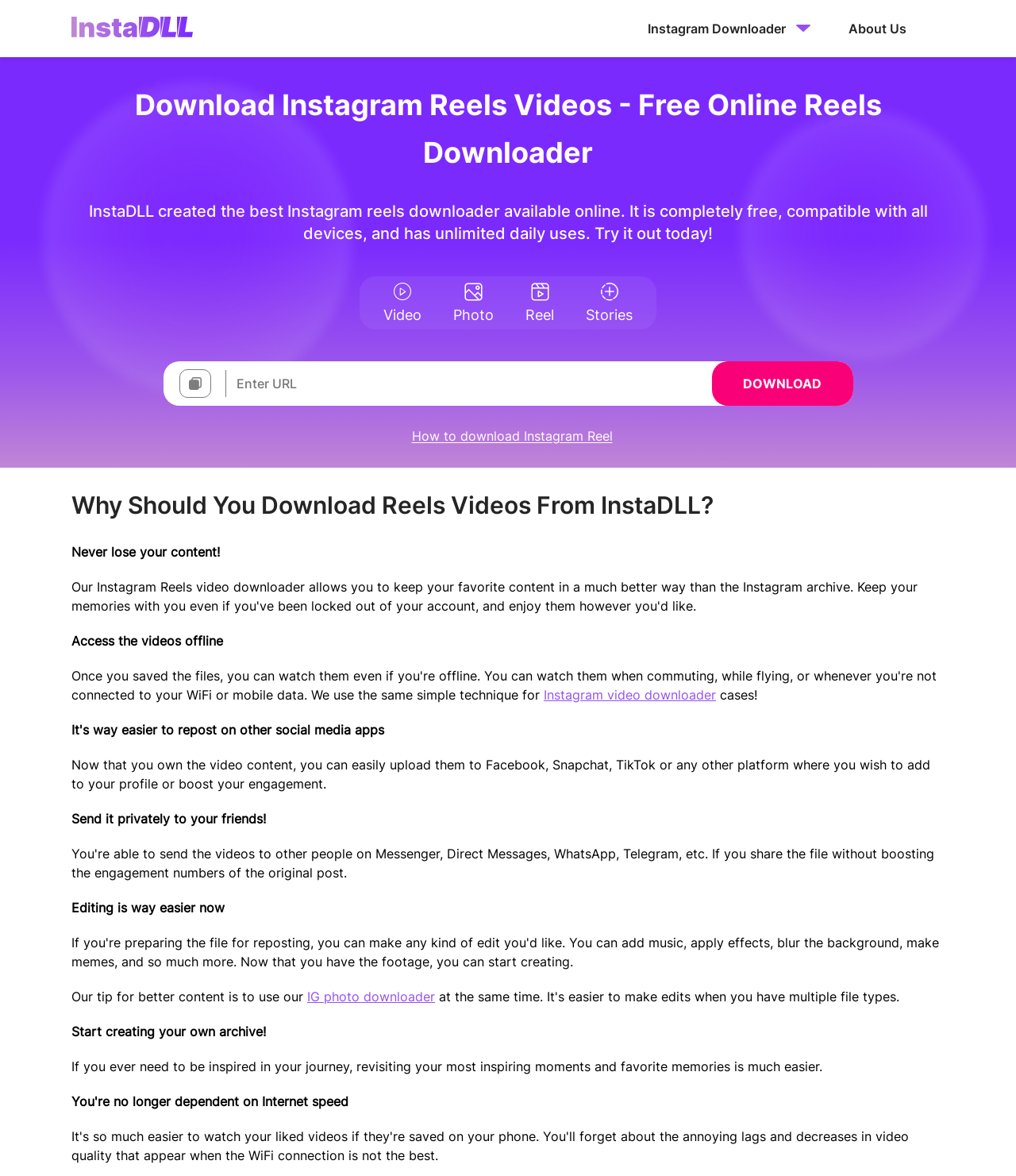From the webpage screenshot, identify the region described by Download. Provide the bounding box coordinates as (top-left x, top-left y, bottom-right x, bottom-right y), with each value being a floating point number between 0 and 1.

[0.7, 0.307, 0.839, 0.345]